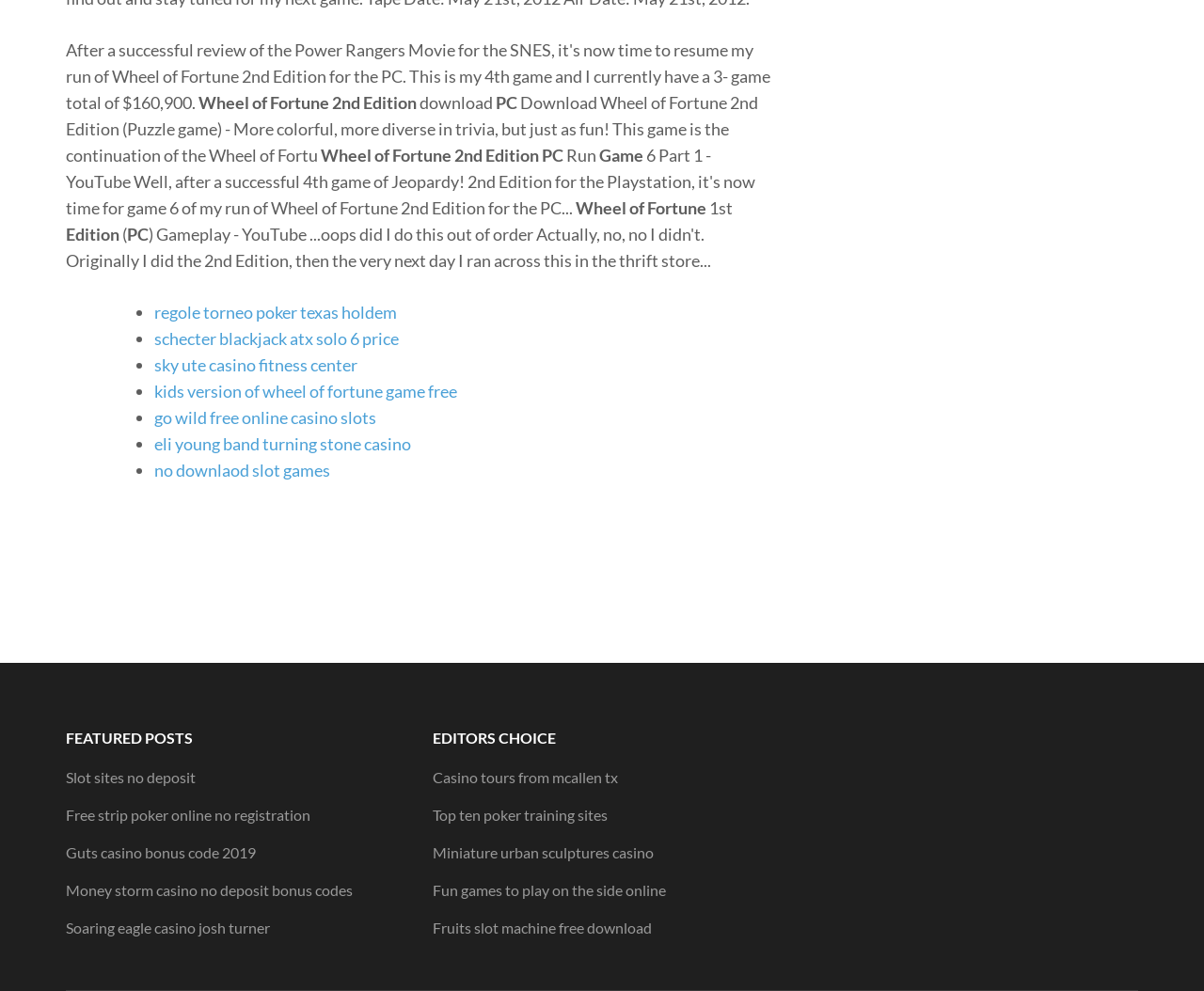Identify the bounding box coordinates of the area that should be clicked in order to complete the given instruction: "Read about rules of Texas Hold'em poker tournament". The bounding box coordinates should be four float numbers between 0 and 1, i.e., [left, top, right, bottom].

[0.128, 0.304, 0.33, 0.325]